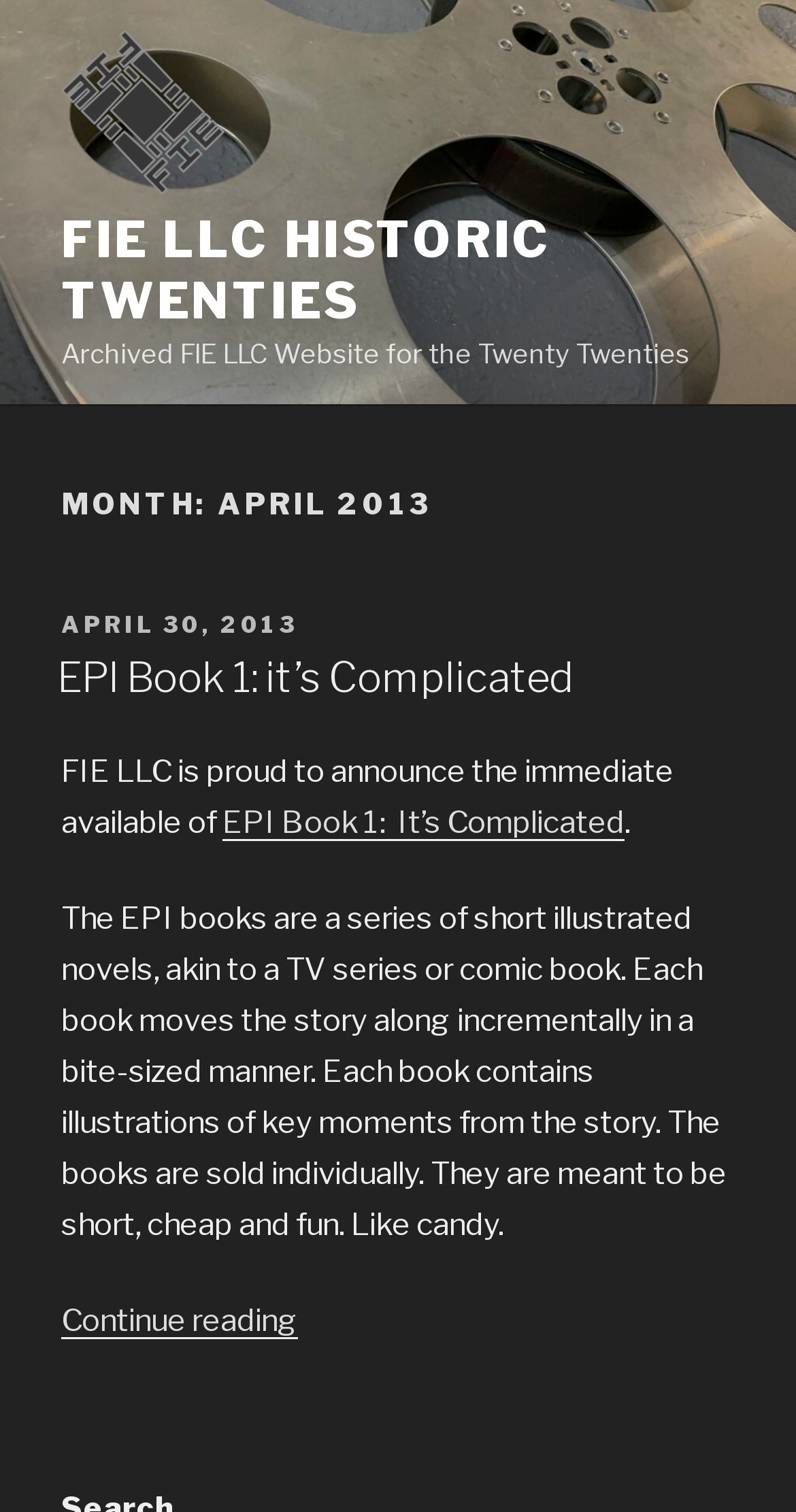Based on the description "FIE LLC Historic Twenties", find the bounding box of the specified UI element.

[0.077, 0.139, 0.694, 0.219]